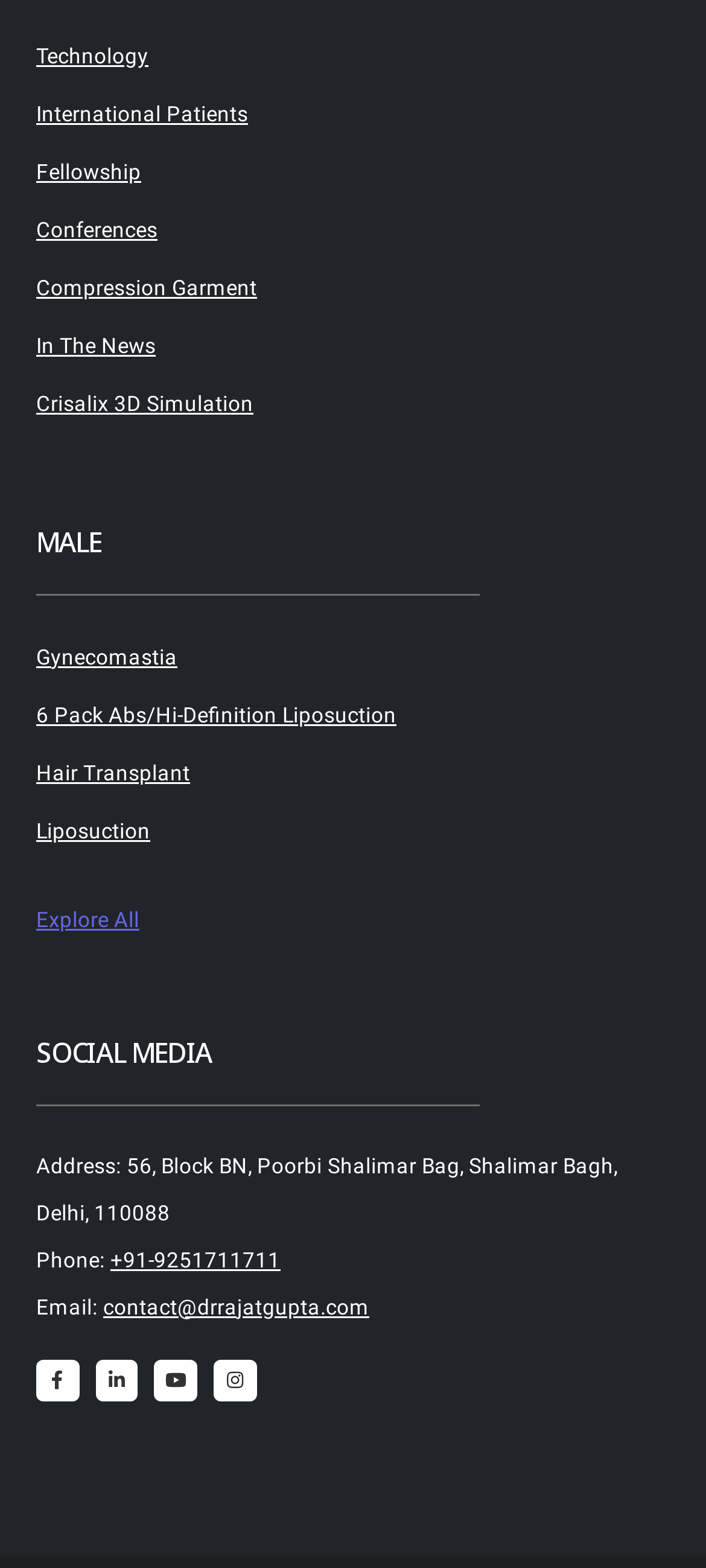Determine the bounding box for the HTML element described here: "In The News". The coordinates should be given as [left, top, right, bottom] with each number being a float between 0 and 1.

[0.051, 0.212, 0.221, 0.229]